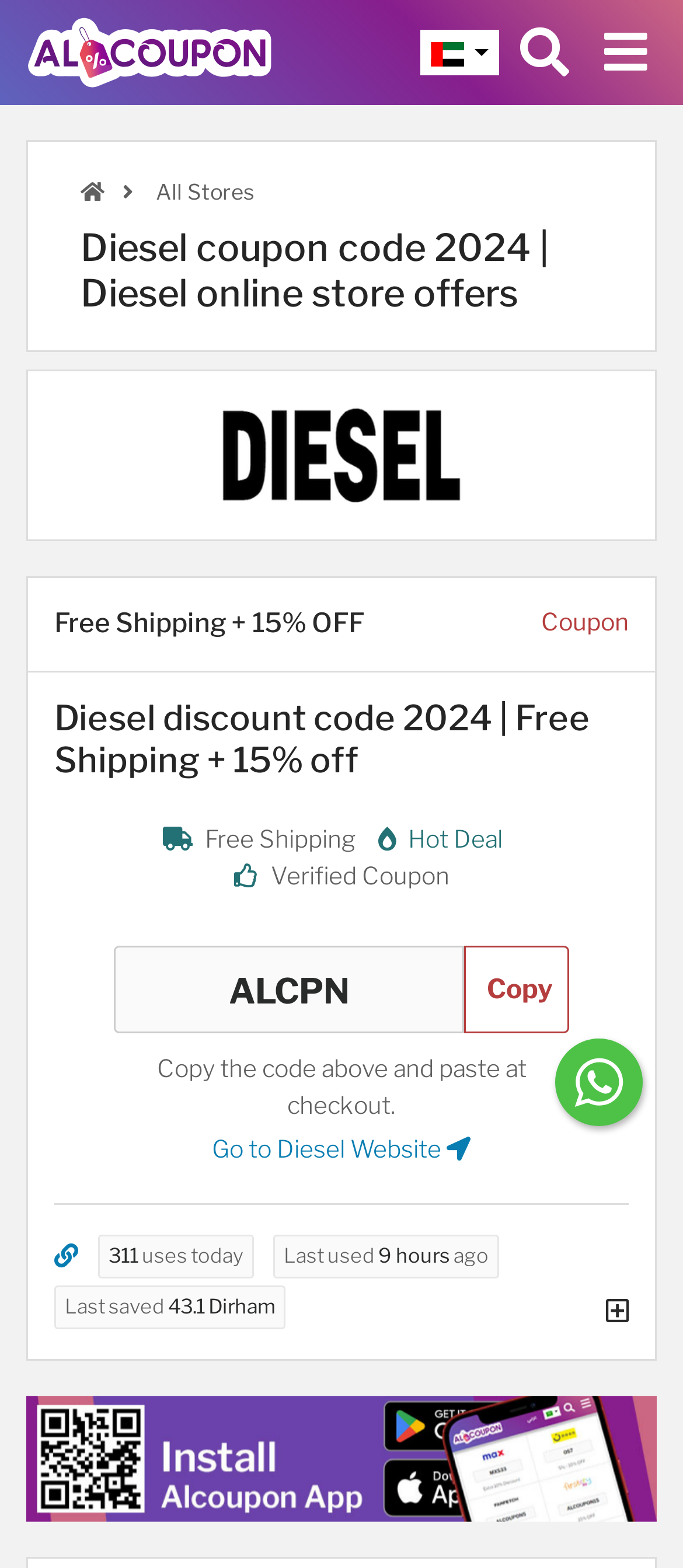Find the bounding box coordinates of the element you need to click on to perform this action: 'Download Alcoupon app'. The coordinates should be represented by four float values between 0 and 1, in the format [left, top, right, bottom].

[0.038, 0.89, 0.962, 0.97]